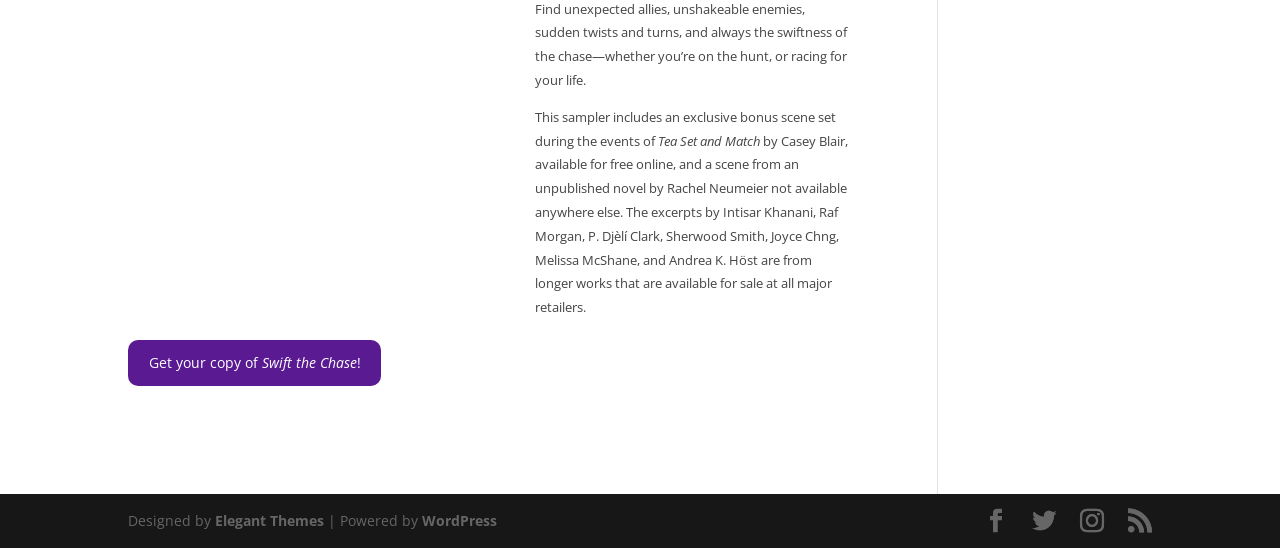Using the information in the image, give a comprehensive answer to the question: 
How many links are there at the bottom of the webpage?

The answer can be found by counting the number of link elements at the bottom of the webpage. There are five links, including 'Elegant Themes', 'WordPress', and three social media links represented by icons.